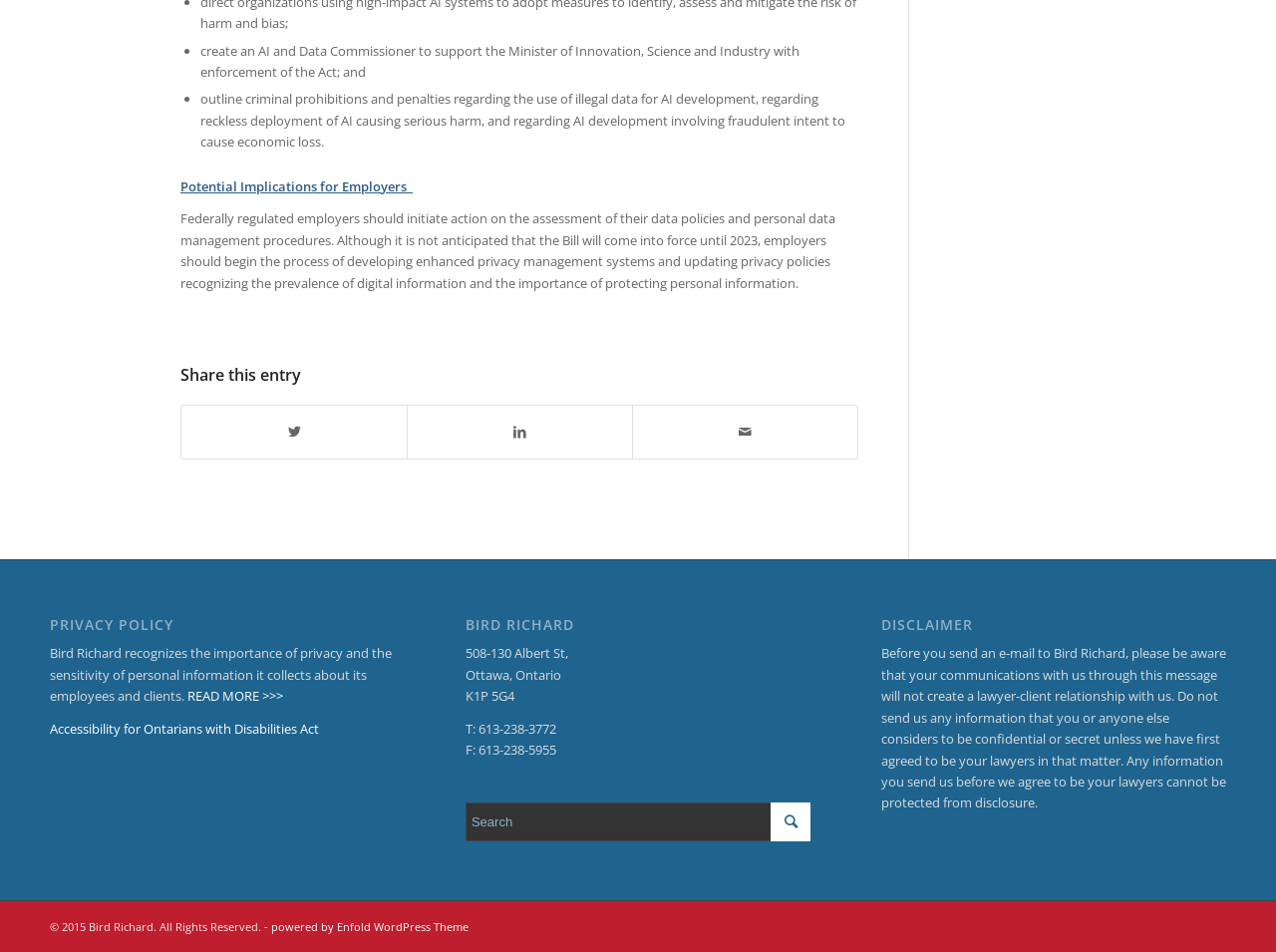Please indicate the bounding box coordinates of the element's region to be clicked to achieve the instruction: "Share on LinkedIn". Provide the coordinates as four float numbers between 0 and 1, i.e., [left, top, right, bottom].

[0.32, 0.426, 0.496, 0.481]